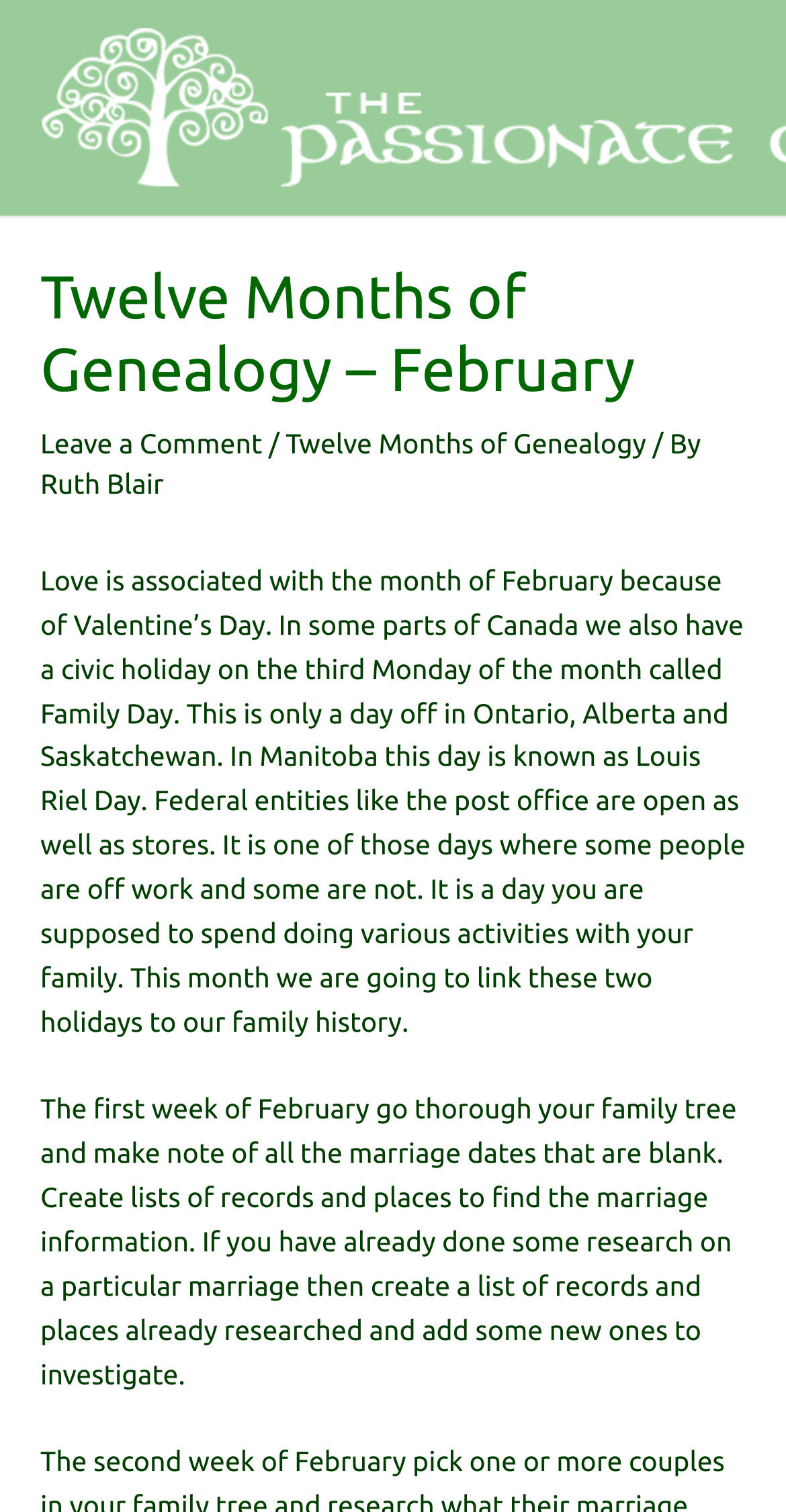Give a detailed account of the webpage's layout and content.

The webpage is about a genealogy project, specifically focused on the month of February. At the top, there is a header section that spans almost the entire width of the page, containing the title "Twelve Months of Genealogy – February" in a large font. Below the title, there are three links: "Leave a Comment", "Twelve Months of Genealogy", and "Ruth Blair", which are aligned horizontally and take up about a quarter of the page width.

Following the header section, there is a block of text that occupies most of the page, discussing the significance of February in relation to Valentine's Day and Family Day in Canada. The text explains the concept of Family Day and how it is observed in different provinces.

Below this introductory text, there is a section that provides a task or activity for the first week of February. It instructs the reader to review their family tree, identify blank marriage dates, and create lists of records and places to find the missing information. This section is positioned near the bottom of the page, taking up about a quarter of the page height.